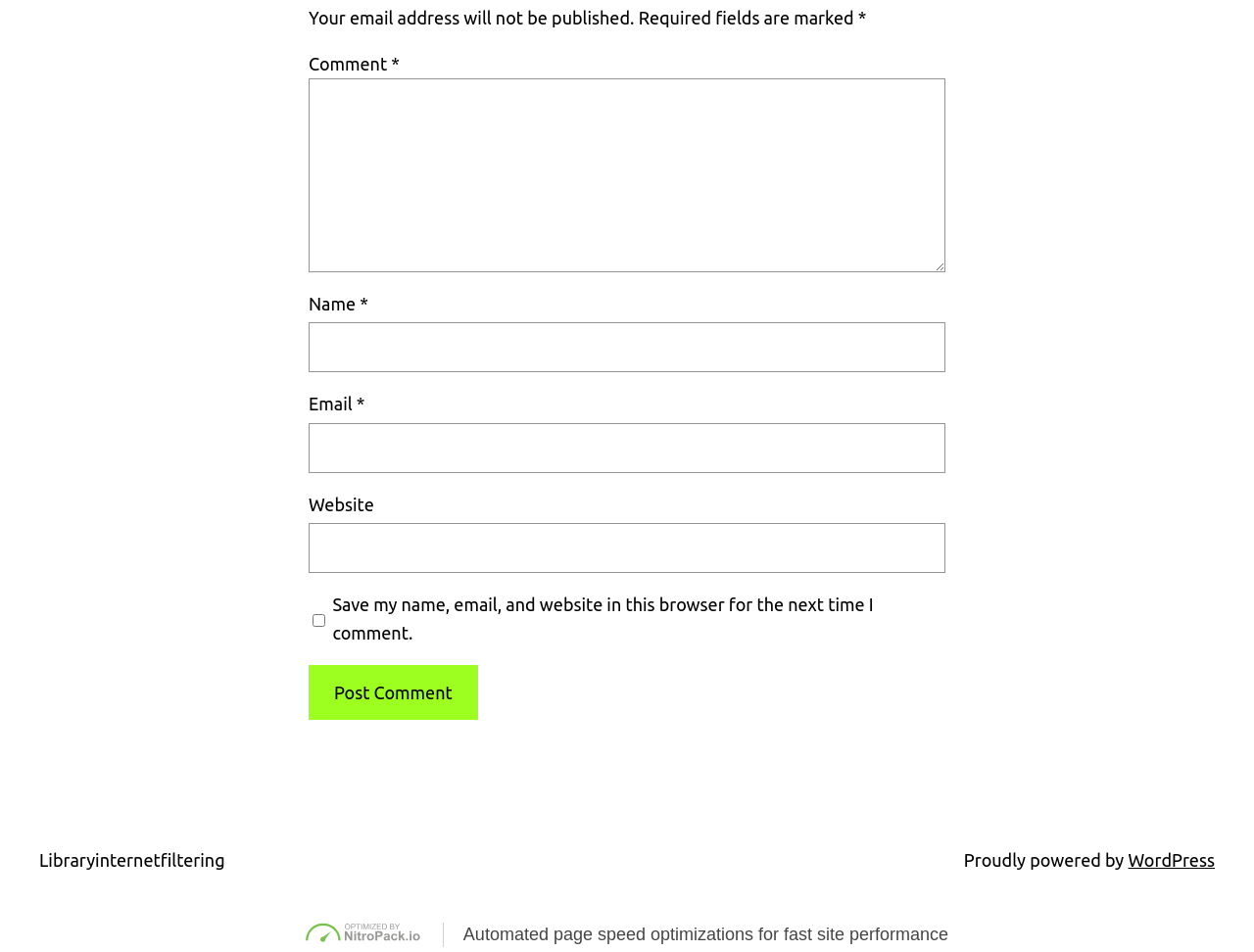Indicate the bounding box coordinates of the element that must be clicked to execute the instruction: "Enter a comment". The coordinates should be given as four float numbers between 0 and 1, i.e., [left, top, right, bottom].

[0.246, 0.082, 0.754, 0.286]